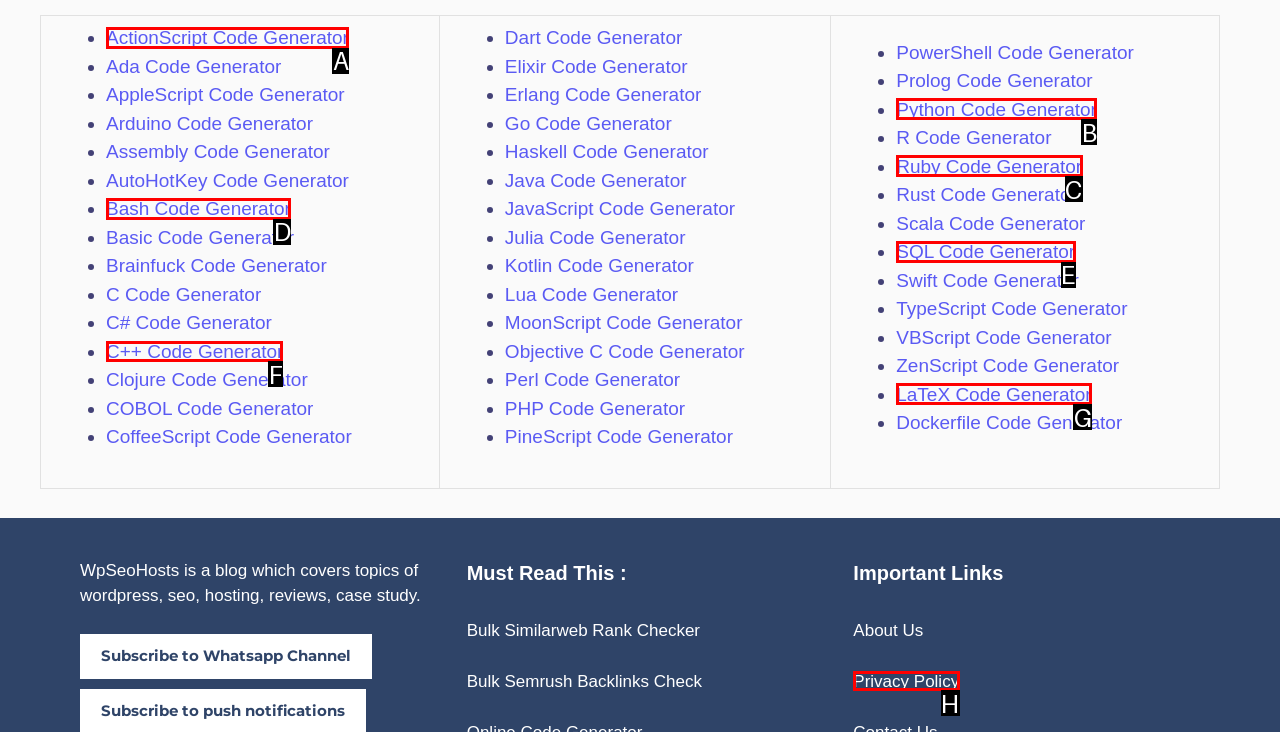Tell me which one HTML element I should click to complete the following task: Generate C++ code Answer with the option's letter from the given choices directly.

F